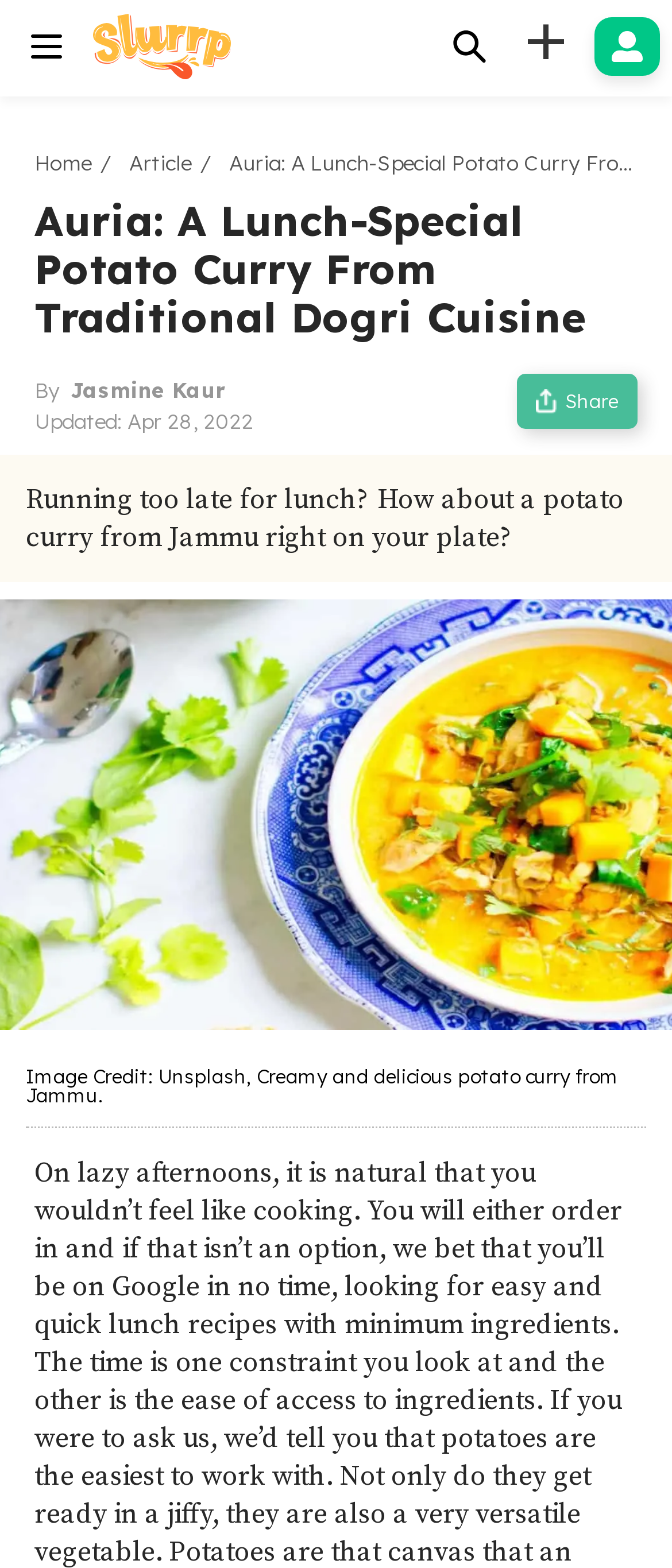Given the element description "Log in", identify the bounding box of the corresponding UI element.

[0.885, 0.011, 0.982, 0.048]